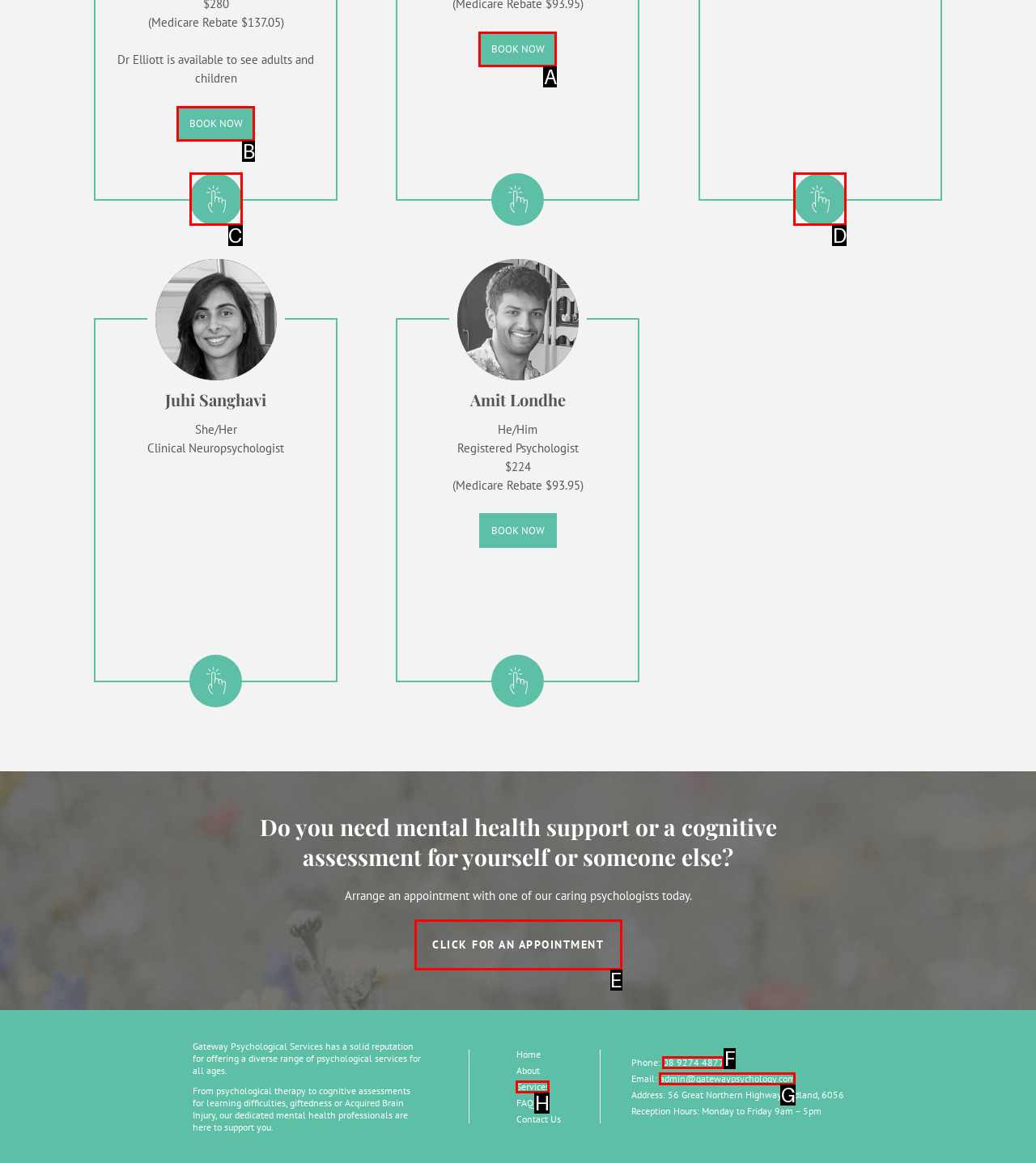Specify the letter of the UI element that should be clicked to achieve the following: Click the CLICK FOR AN APPOINTMENT link
Provide the corresponding letter from the choices given.

E